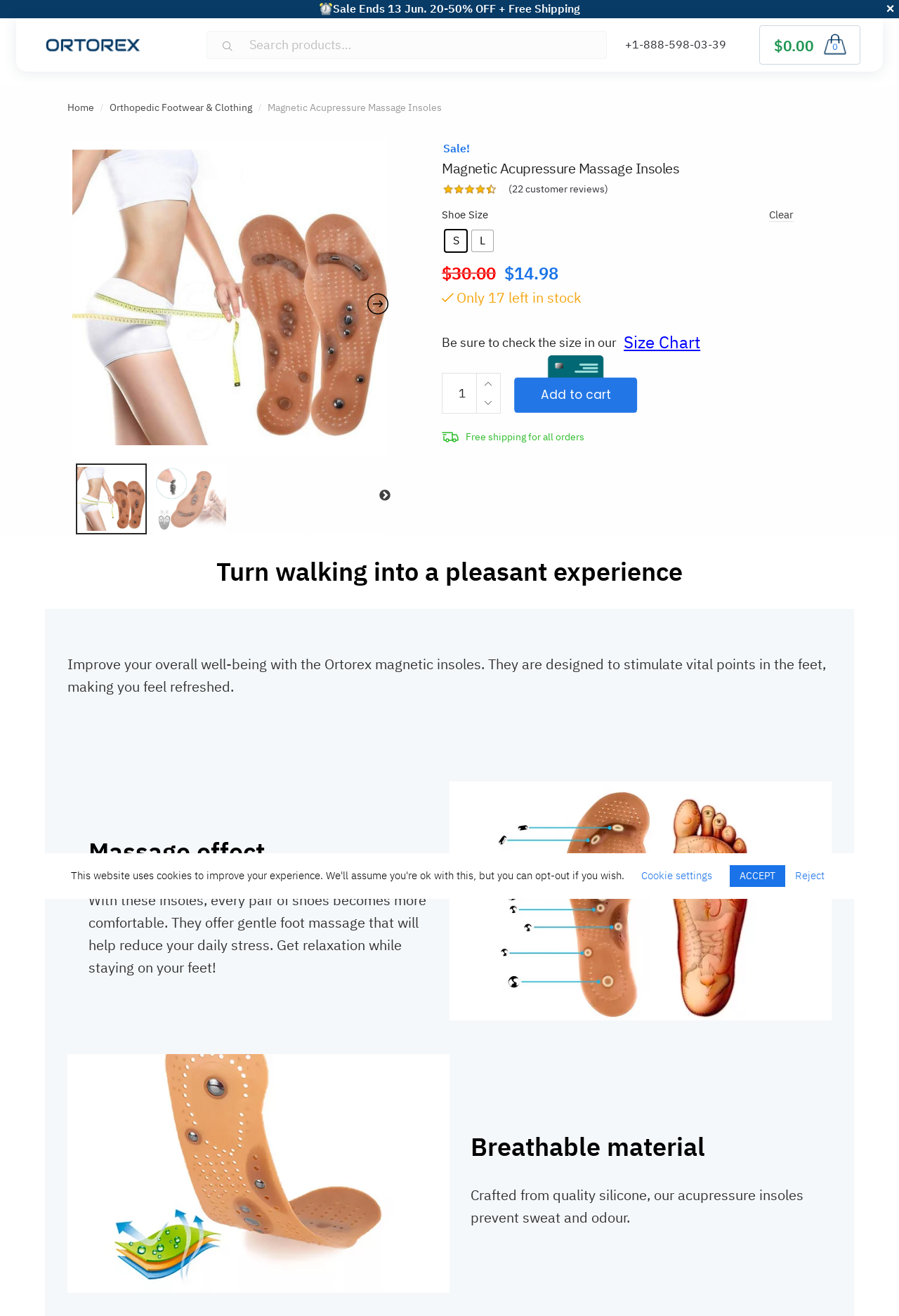Highlight the bounding box coordinates of the region I should click on to meet the following instruction: "Select shoe size".

[0.492, 0.173, 0.882, 0.193]